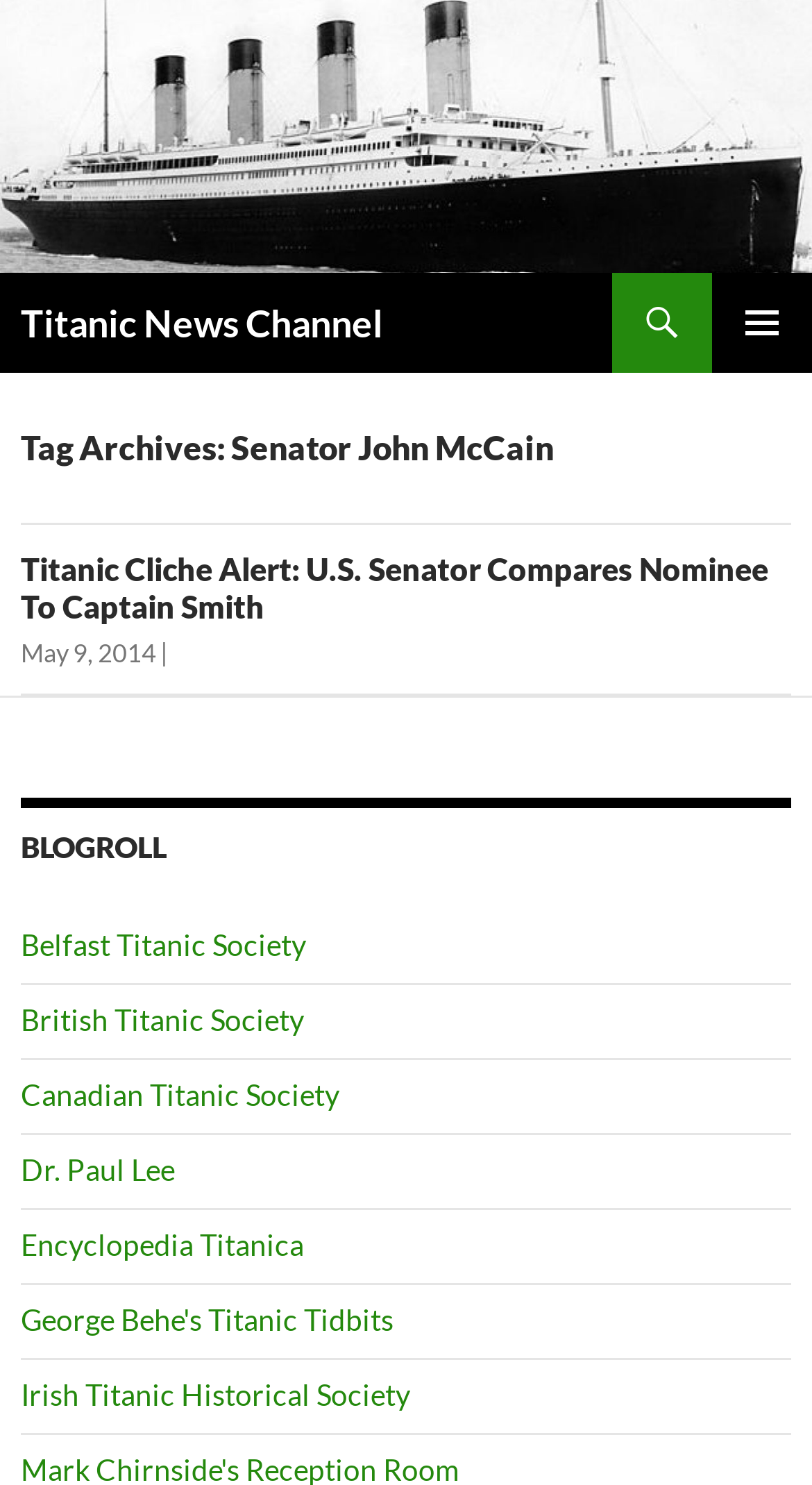Please provide a detailed answer to the question below by examining the image:
What is the name of the news channel?

The name of the news channel can be found in the top-left corner of the webpage, where it is written as 'Titanic News Channel' in a heading element.